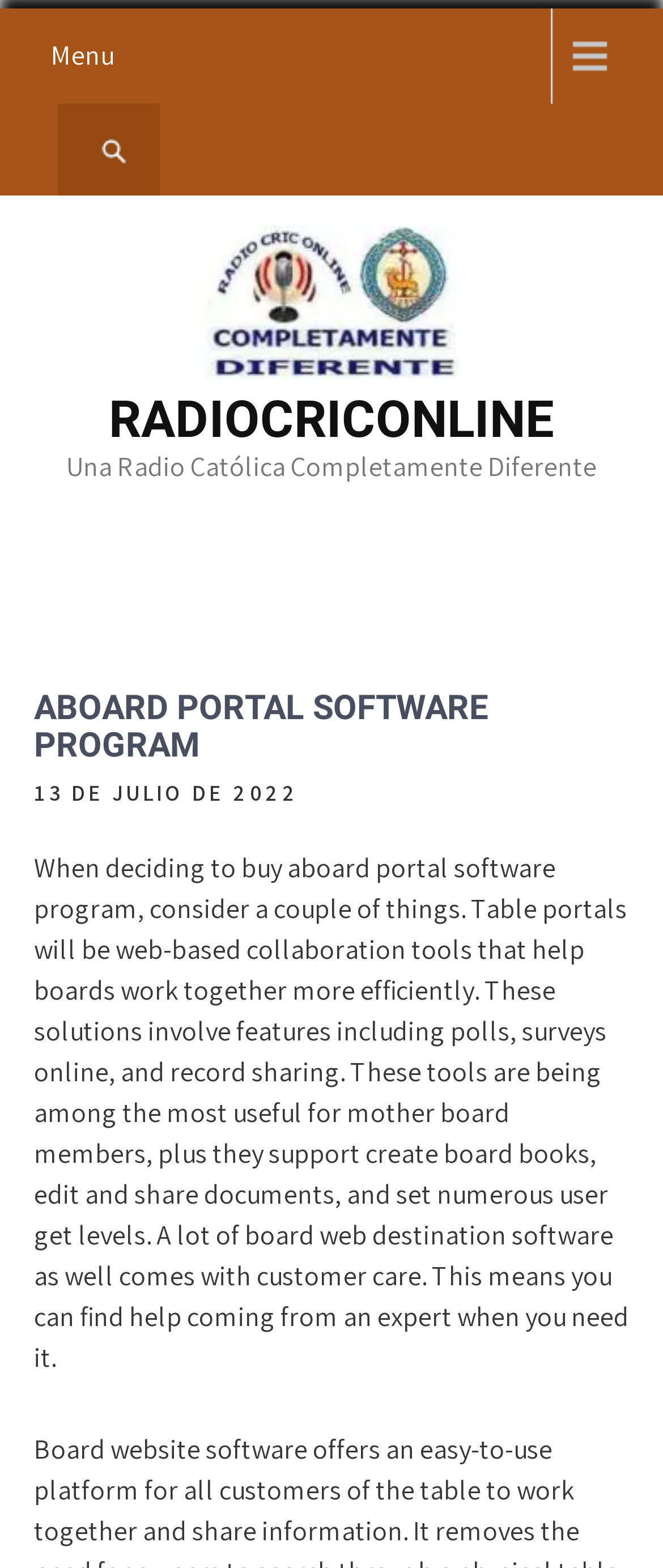Using the information in the image, give a comprehensive answer to the question: 
What is the name of the radio station?

I found the answer by looking at the link element with the text 'Radiocriconline' which is located at the top of the webpage, and also by examining the image element with the same text.